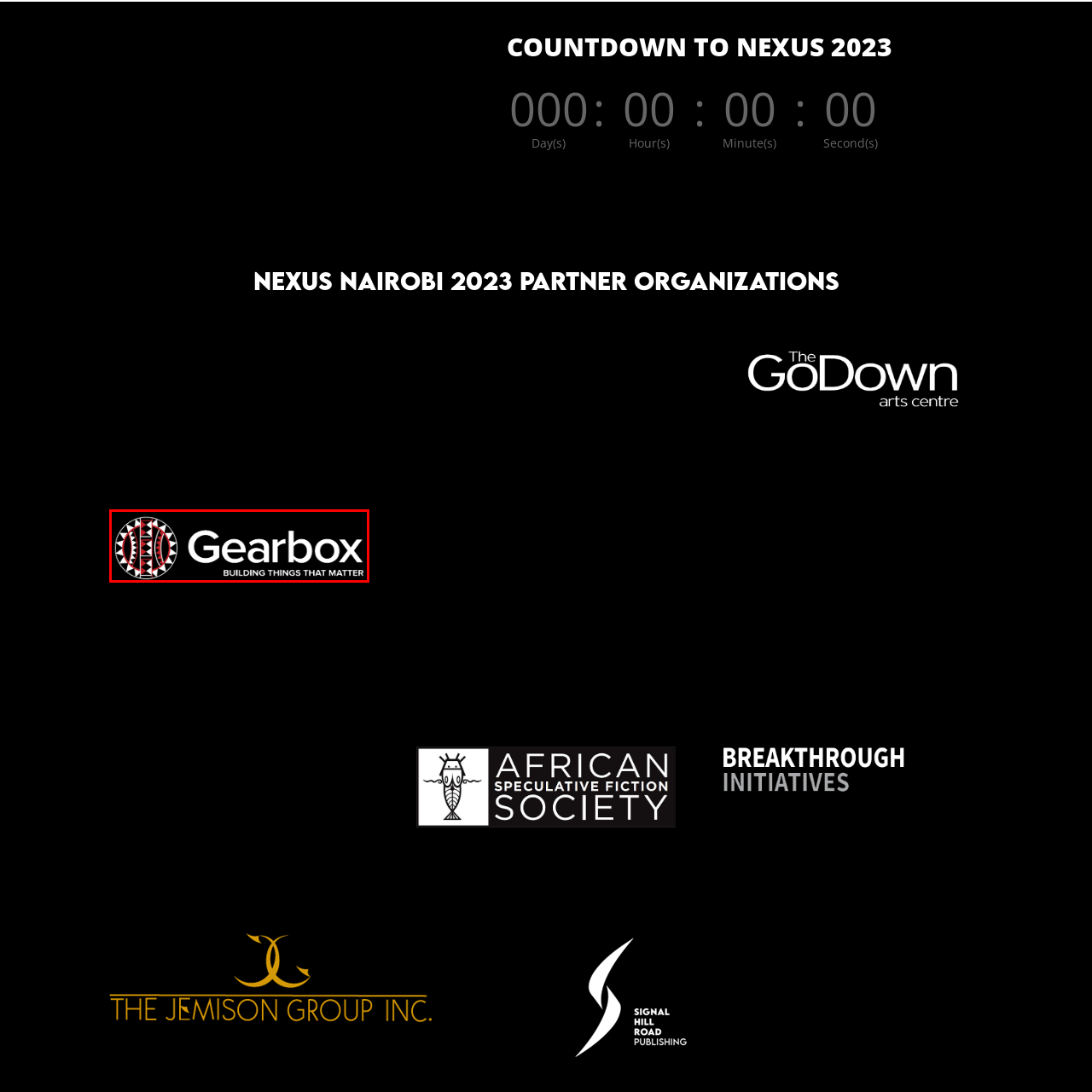What is the font style of the text 'Gearbox'?
View the image highlighted by the red bounding box and provide your answer in a single word or a brief phrase.

Sans-serif